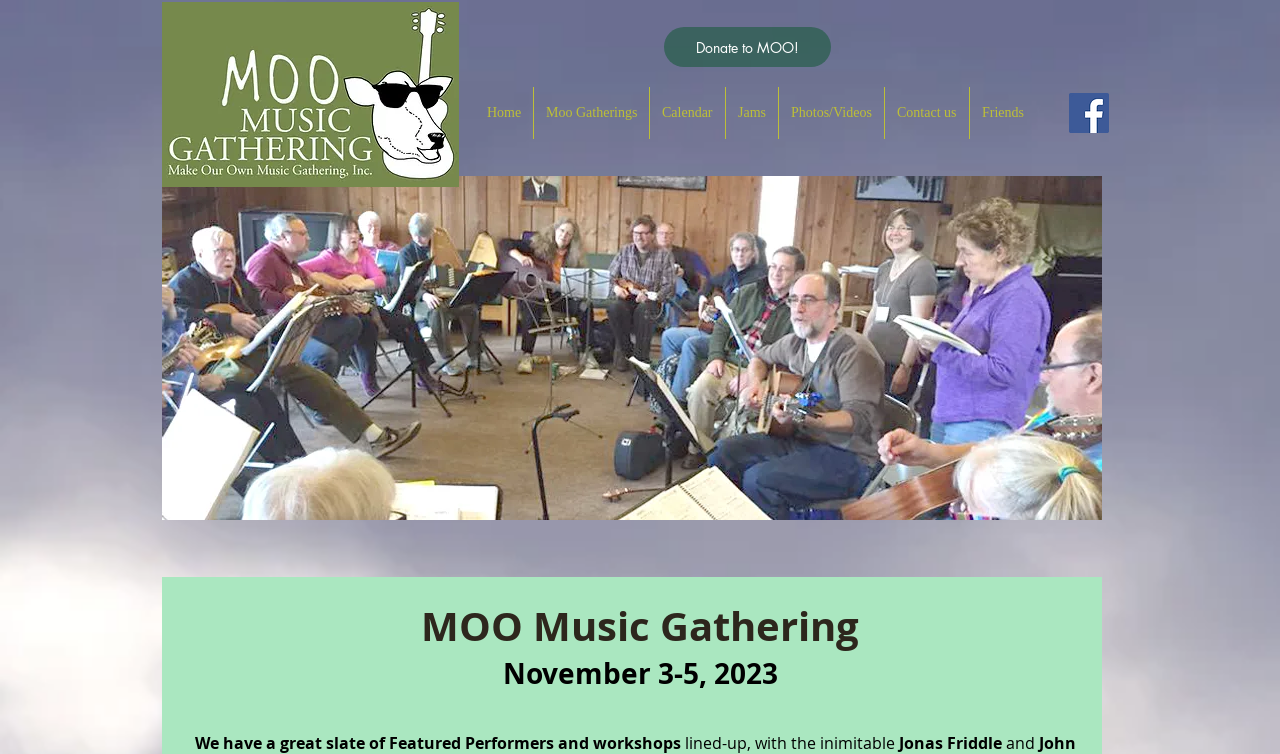Please provide the bounding box coordinates for the element that needs to be clicked to perform the following instruction: "Donate to MOO!". The coordinates should be given as four float numbers between 0 and 1, i.e., [left, top, right, bottom].

[0.519, 0.036, 0.649, 0.089]